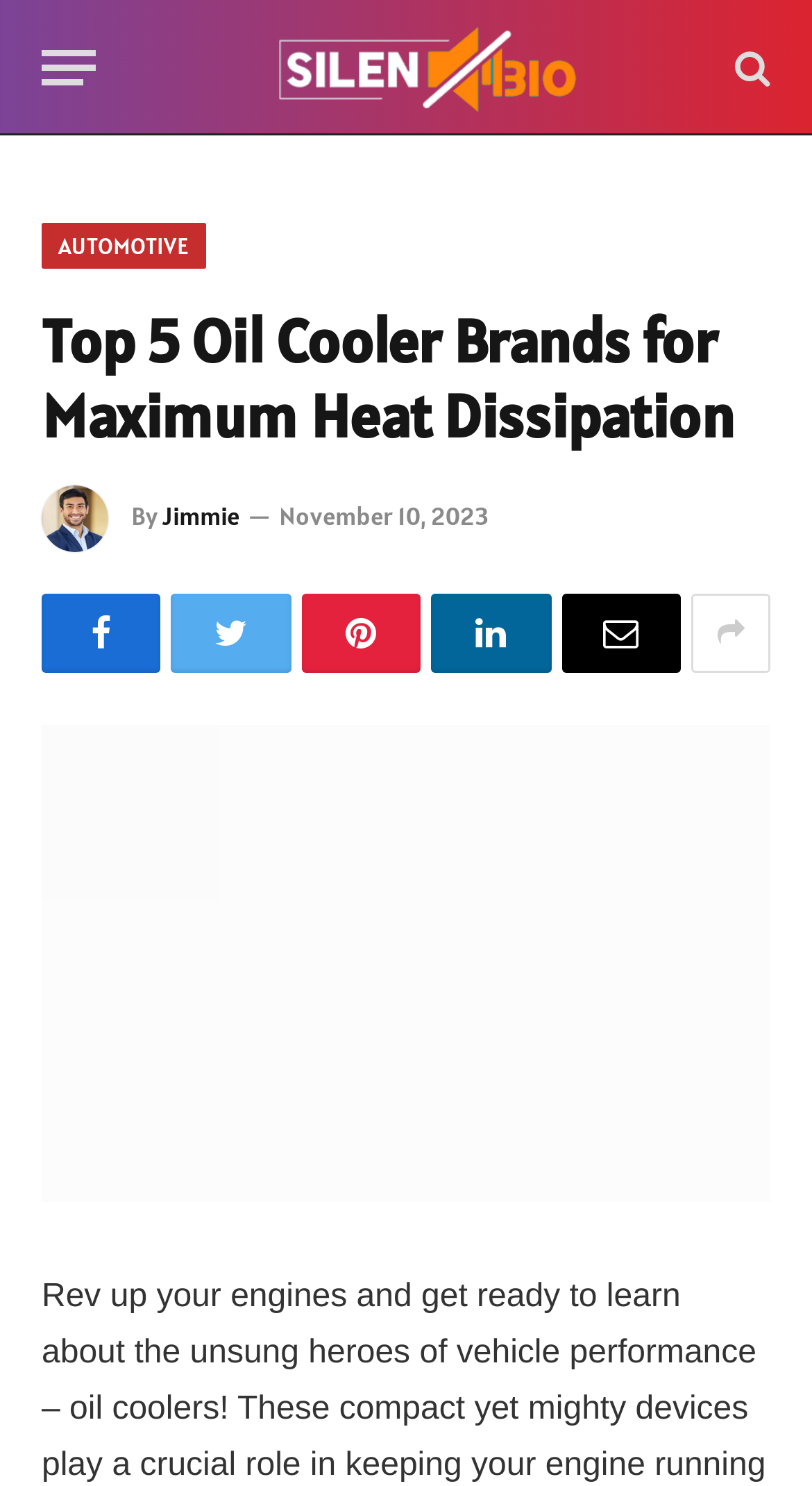What is the category of the webpage?
Please provide a single word or phrase based on the screenshot.

AUTOMOTIVE